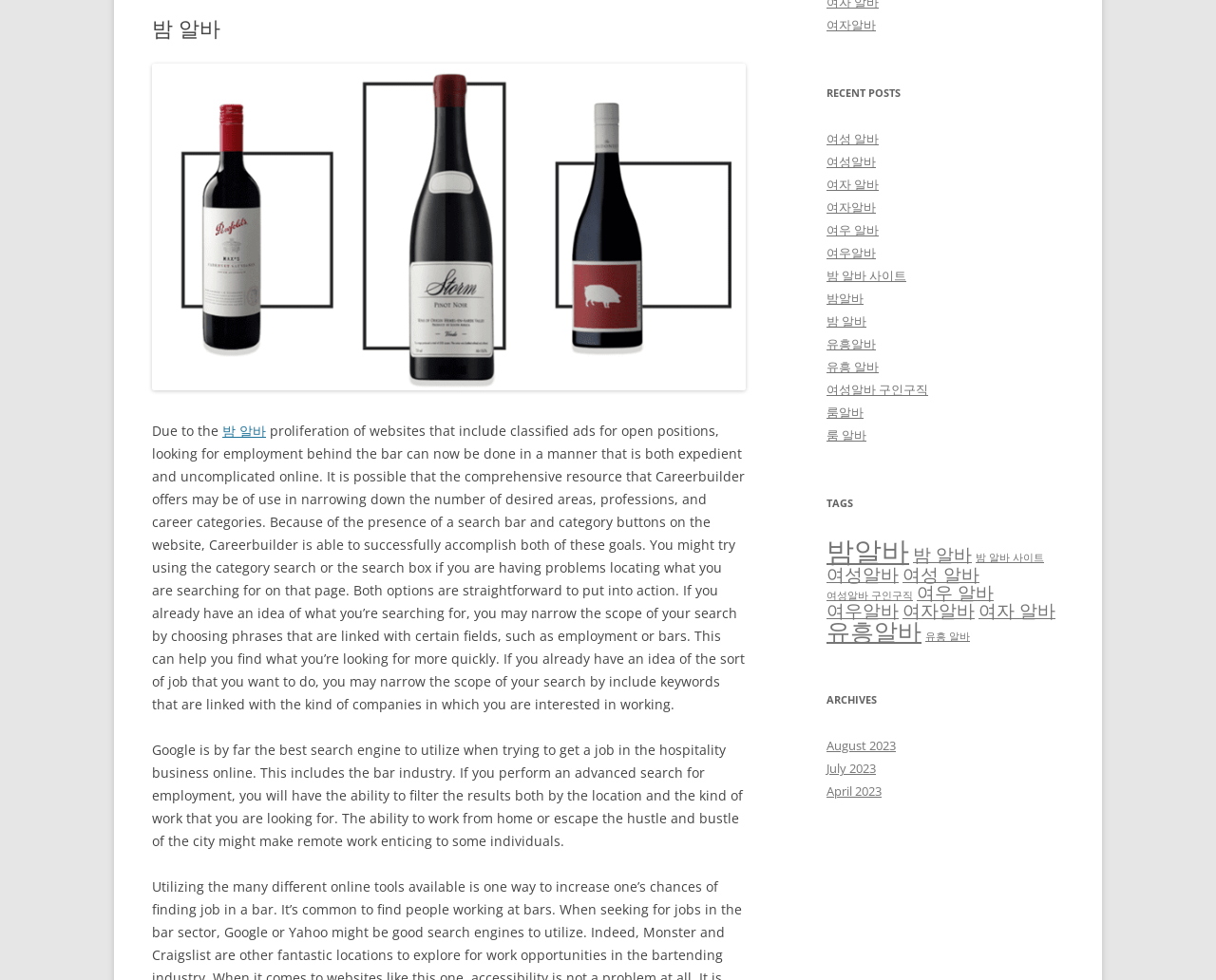Identify the bounding box coordinates of the HTML element based on this description: "룸알바".

[0.68, 0.412, 0.71, 0.43]